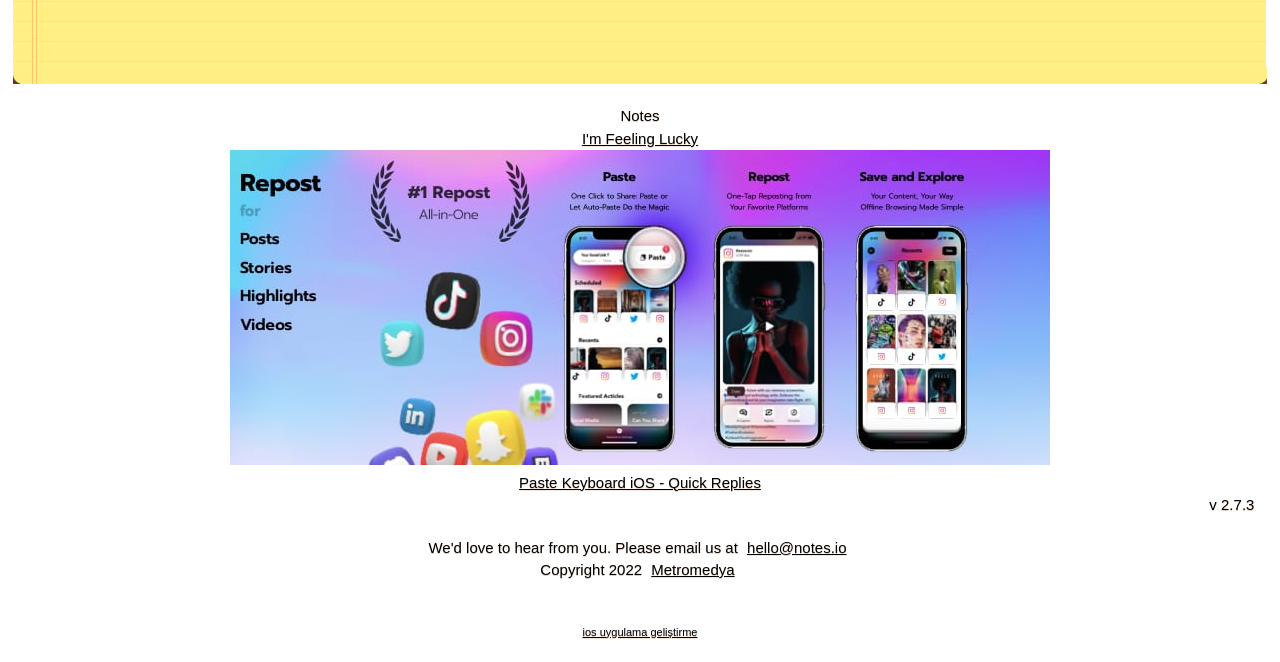Please provide a one-word or short phrase answer to the question:
What is the purpose of the 'I'm Feeling Lucky' link?

Unknown